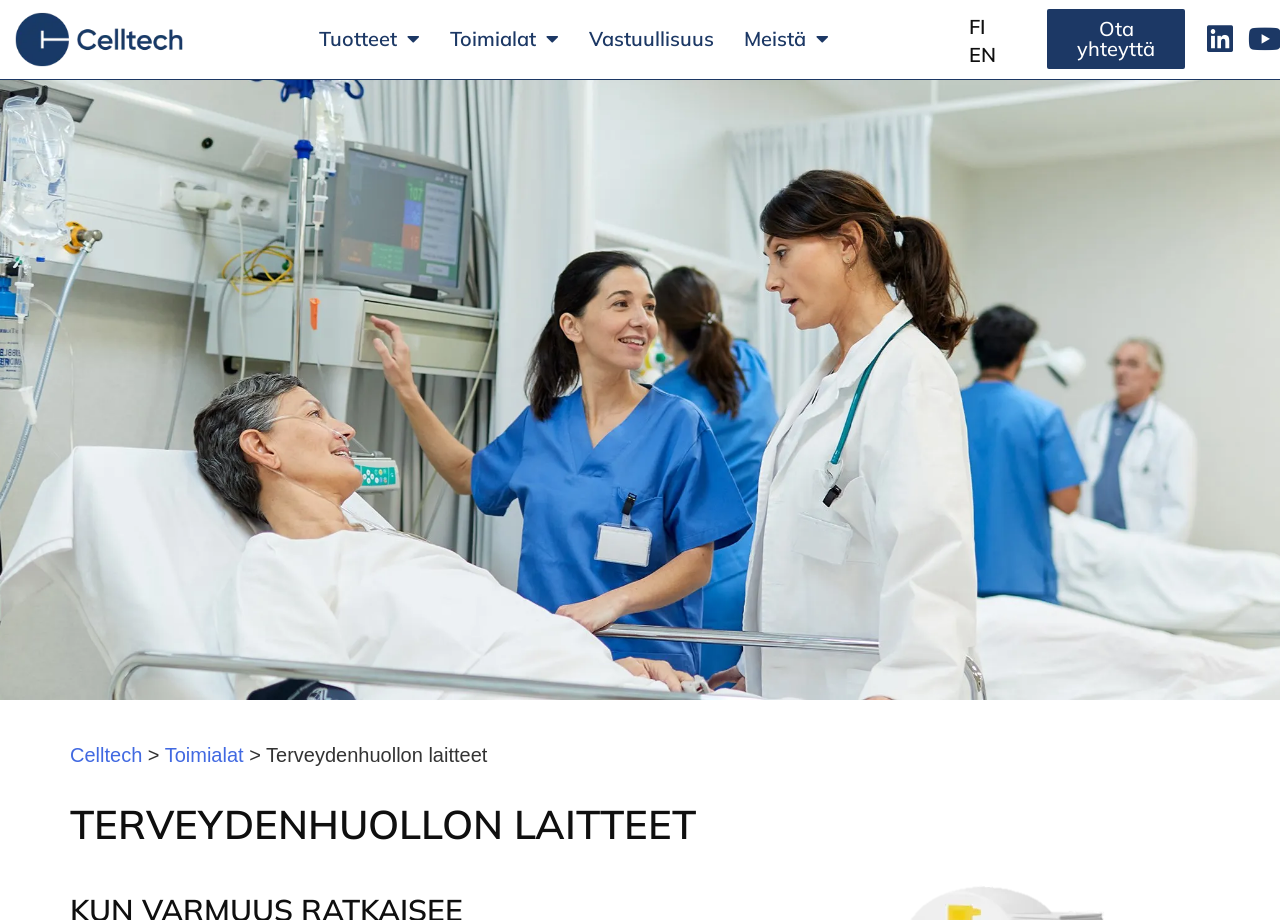Use a single word or phrase to answer the question:
What is the company name?

Celltech